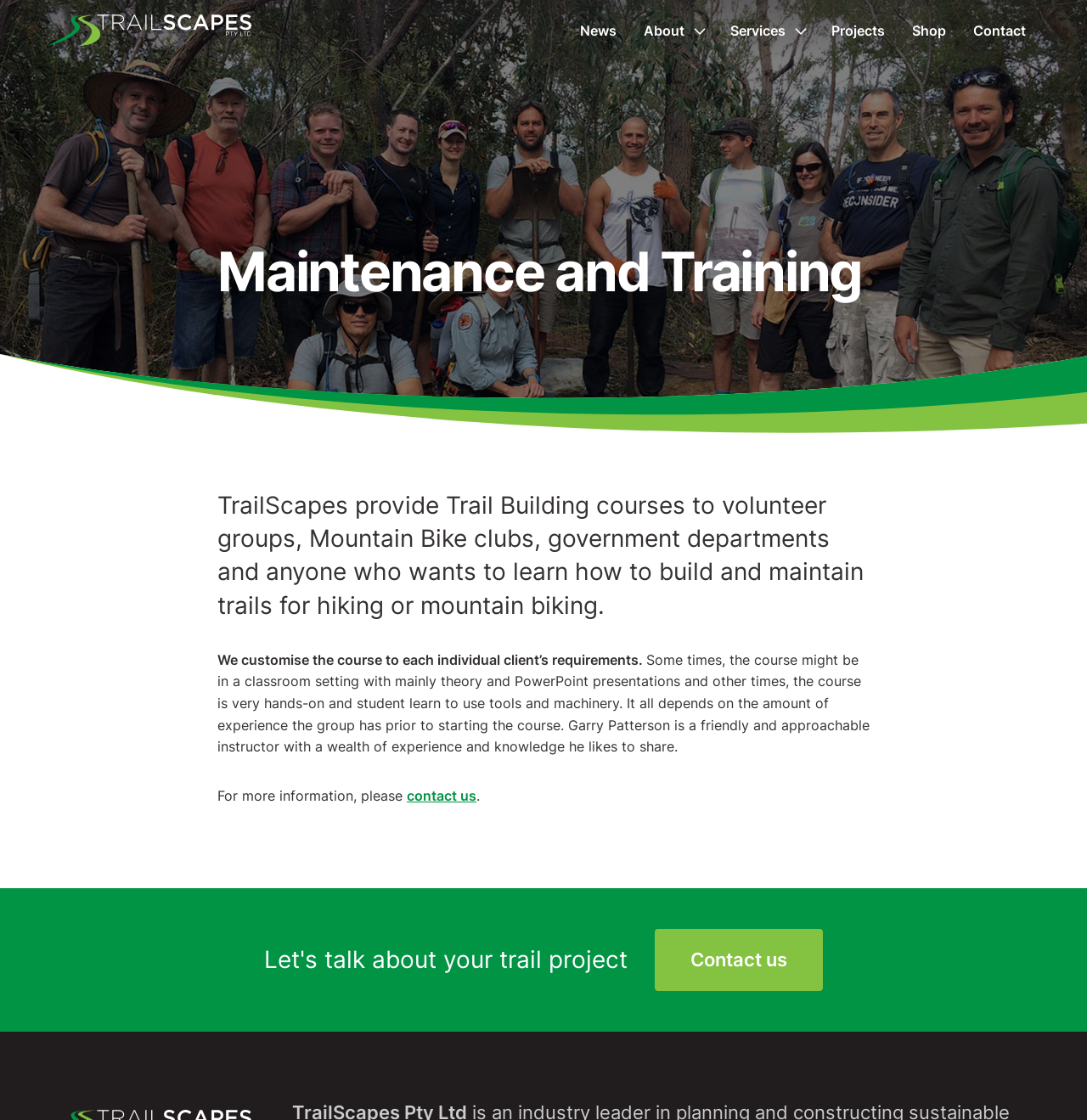Who is the instructor for the TrailScapes courses?
Using the visual information, answer the question in a single word or phrase.

Garry Patterson